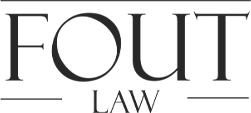Use a single word or phrase to answer this question: 
What is the color scheme of the logo?

Monochromatic